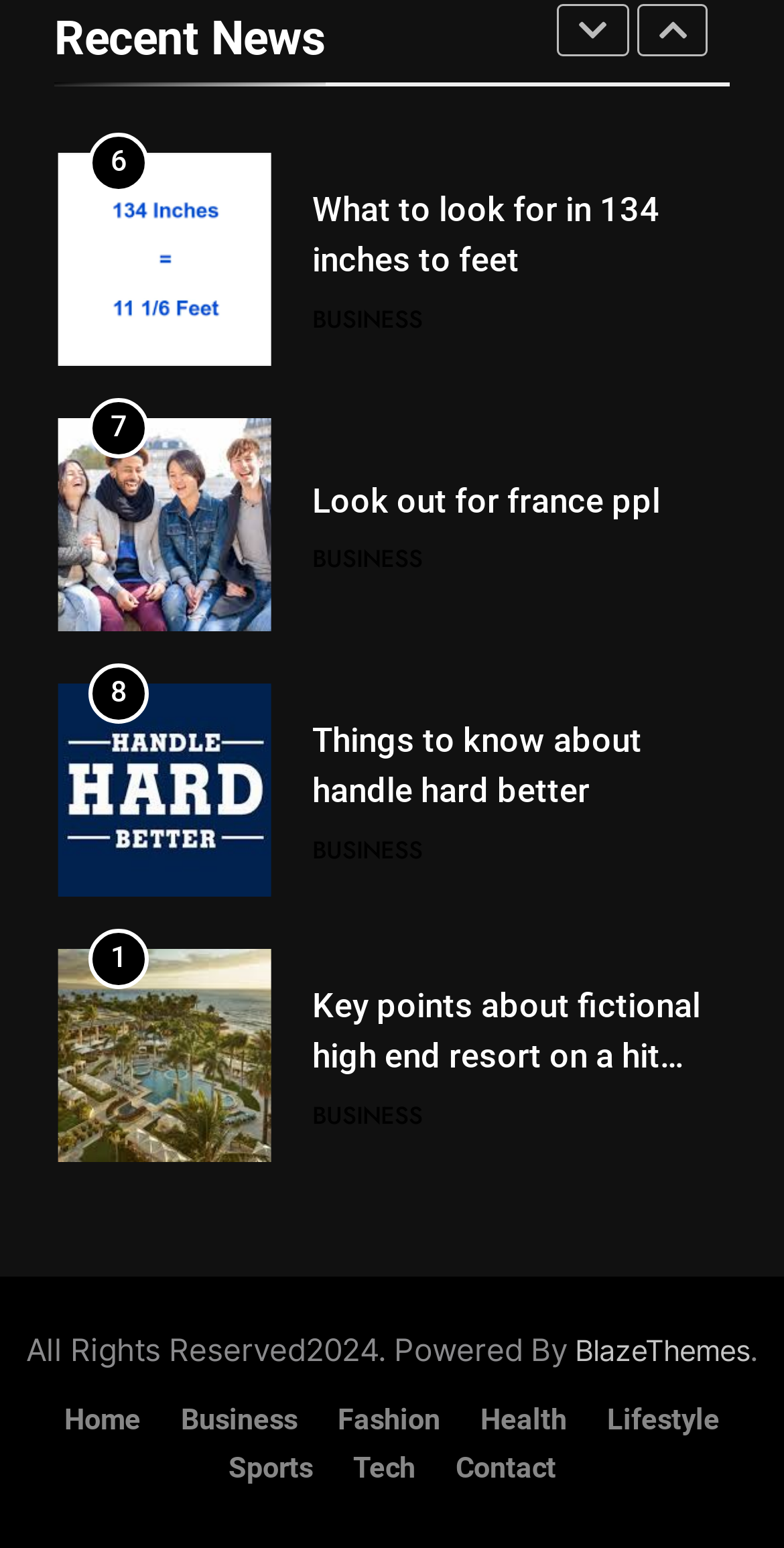Identify the bounding box of the UI element that matches this description: "Look out for france ppl".

[0.398, 0.86, 0.842, 0.885]